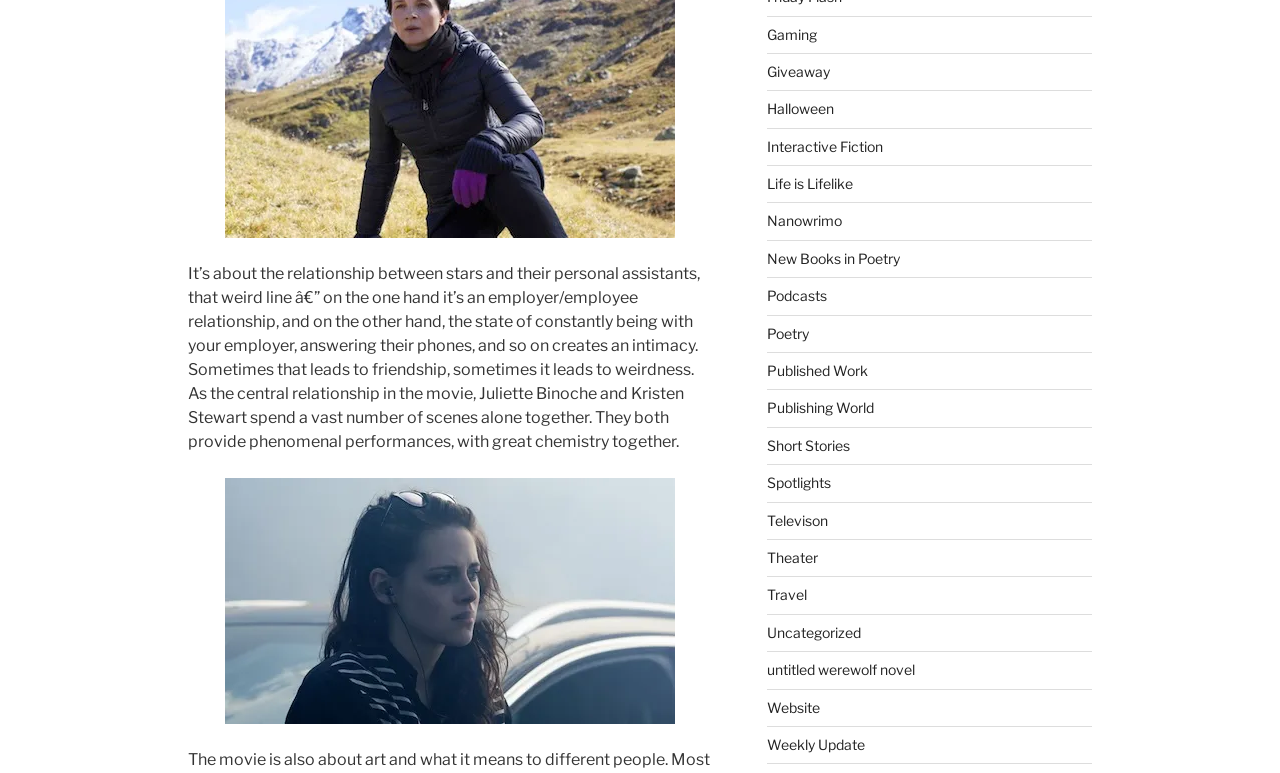Pinpoint the bounding box coordinates of the clickable element needed to complete the instruction: "Explore Short Stories". The coordinates should be provided as four float numbers between 0 and 1: [left, top, right, bottom].

[0.599, 0.565, 0.664, 0.587]